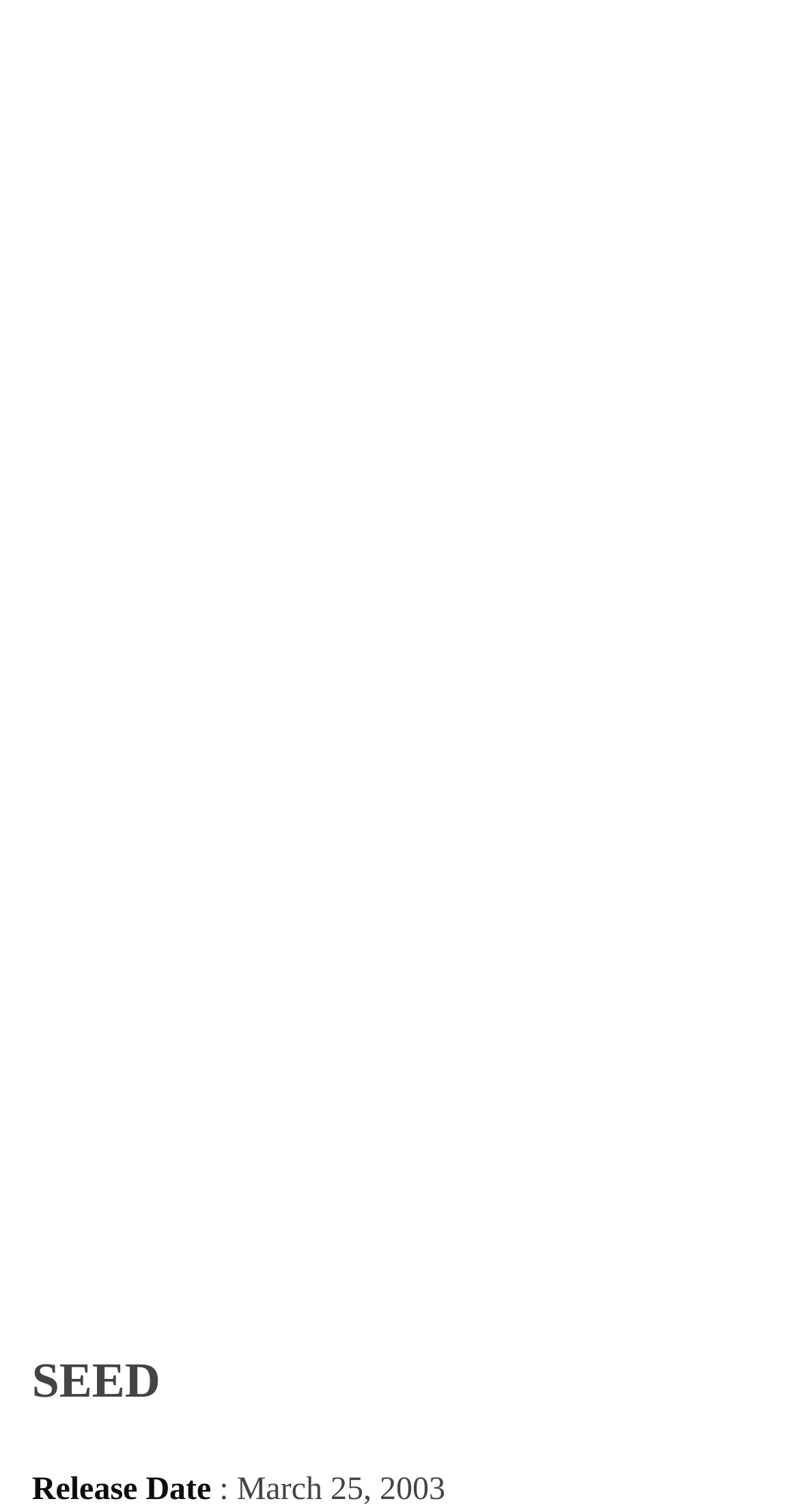What is the name of the seed?
Look at the webpage screenshot and answer the question with a detailed explanation.

The name of the seed can be found in the main heading of the webpage, which is 'SEED – N'Faly Kouyaté'. The 'N'Faly Kouyaté' part is the name of the seed.